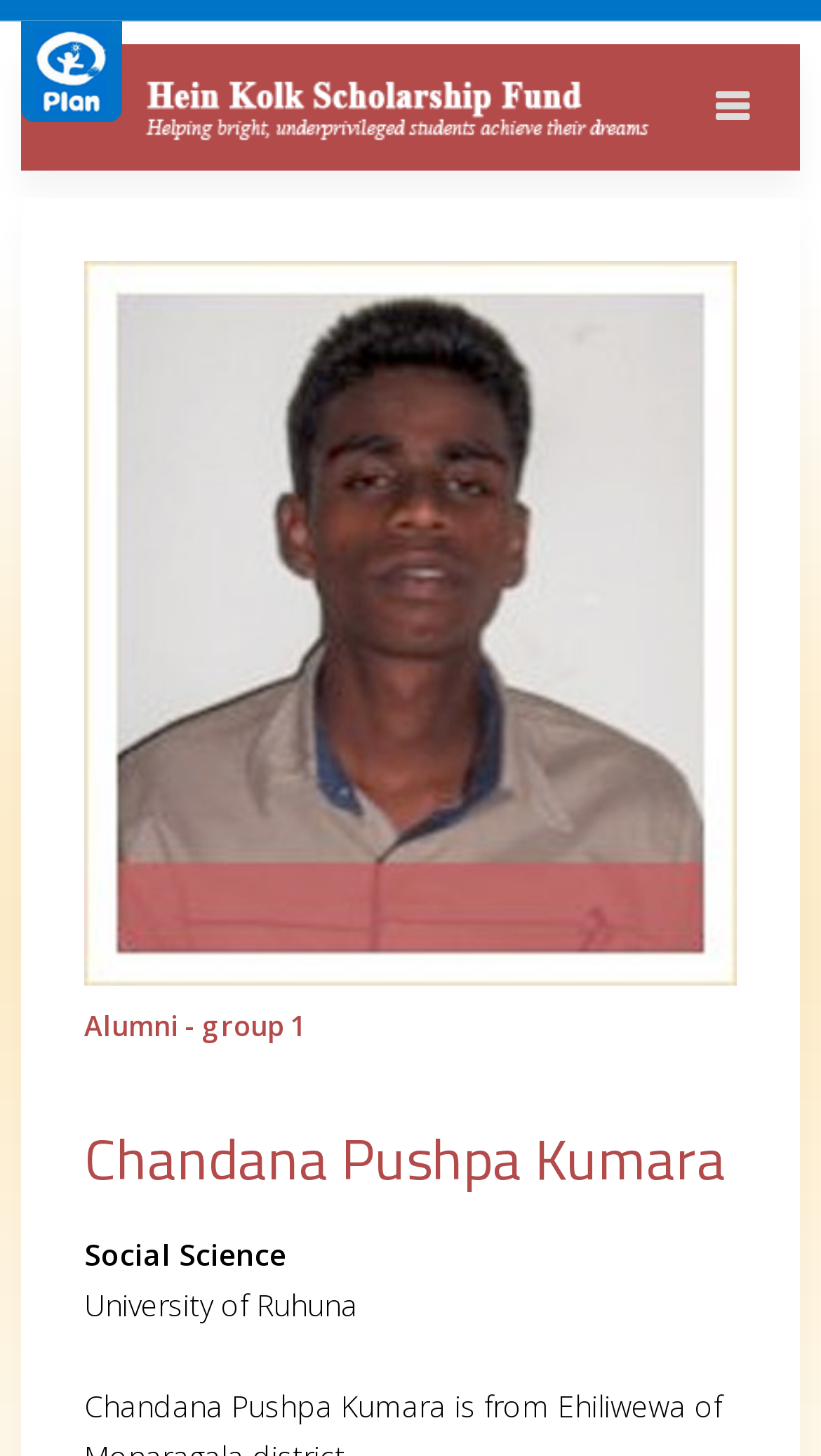What is the name of the group Chandana Pushpa Kumara is part of?
Please answer the question with a single word or phrase, referencing the image.

Alumni - group 1